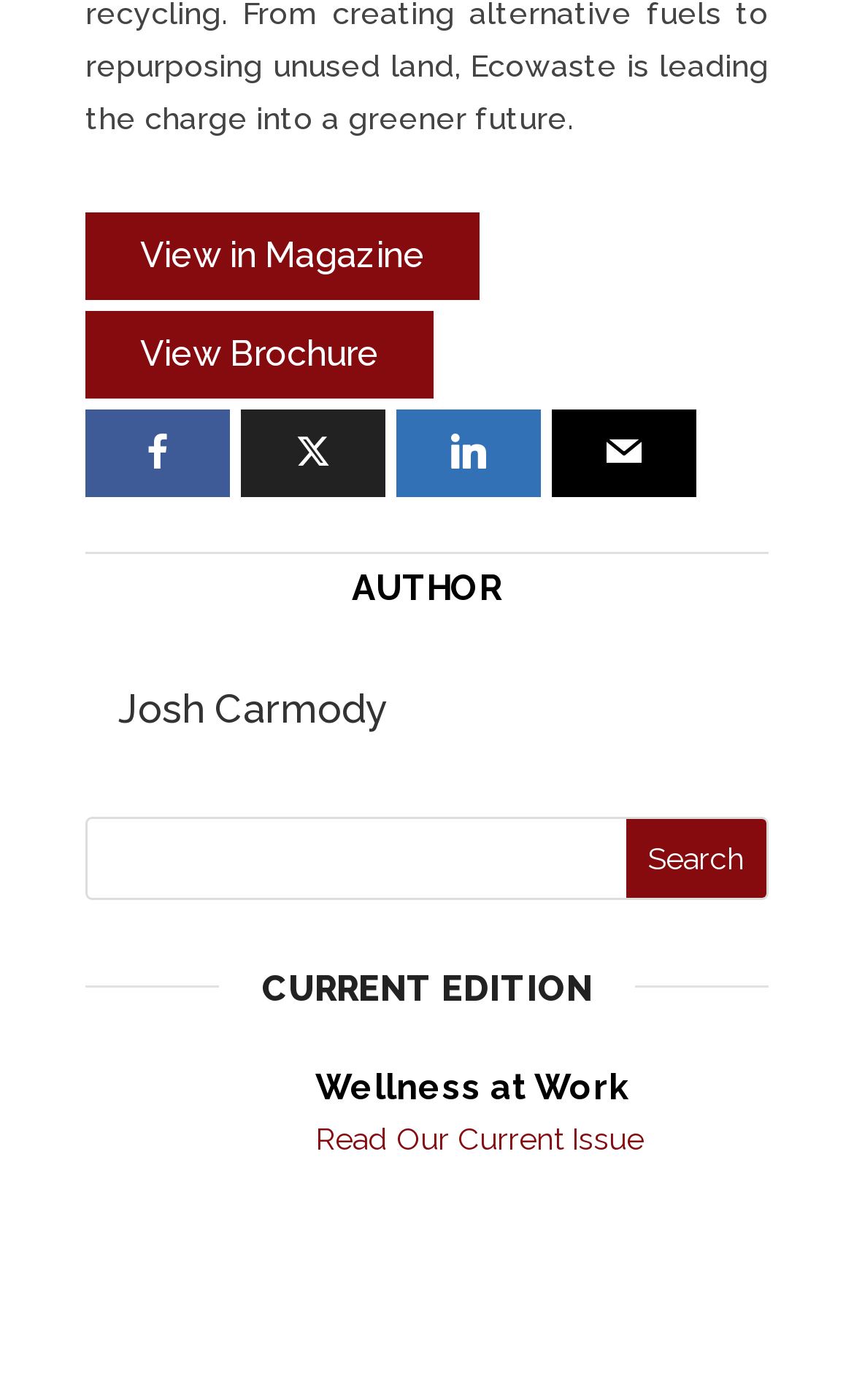Please mark the bounding box coordinates of the area that should be clicked to carry out the instruction: "Search".

[0.733, 0.584, 0.897, 0.641]